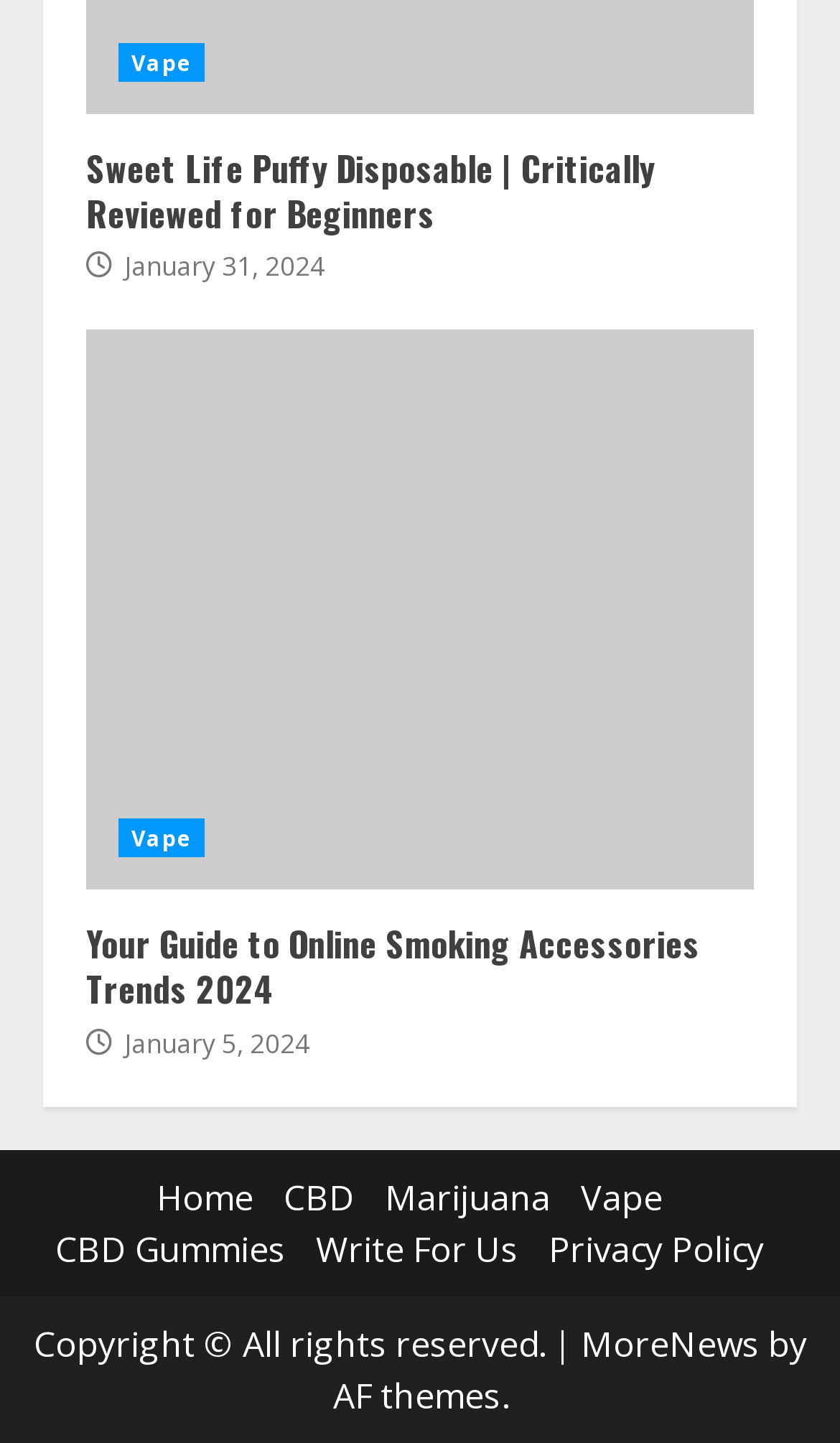Please answer the following question using a single word or phrase: What is the estimated reading time of the 'Your Guide to Online Smoking Accessories Trends 2024' article?

3 min